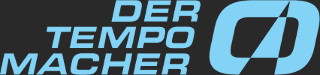Detail every aspect of the image in your caption.

The image prominently features the logo of "Der Tempomacher," rendered in a bold and modern typeface. The name is stylized with a striking blue color that contrasts sharply against a dark background, enhancing its visual impact. The design conveys a sense of dynamism and professionalism, suggesting a focus on efficiency and innovation. This logo is likely associated with services or insights related to personal development, coaching, or consultancy, reflecting the thematic elements of a blog post discussing the author's personal journey and reflections on online dating.